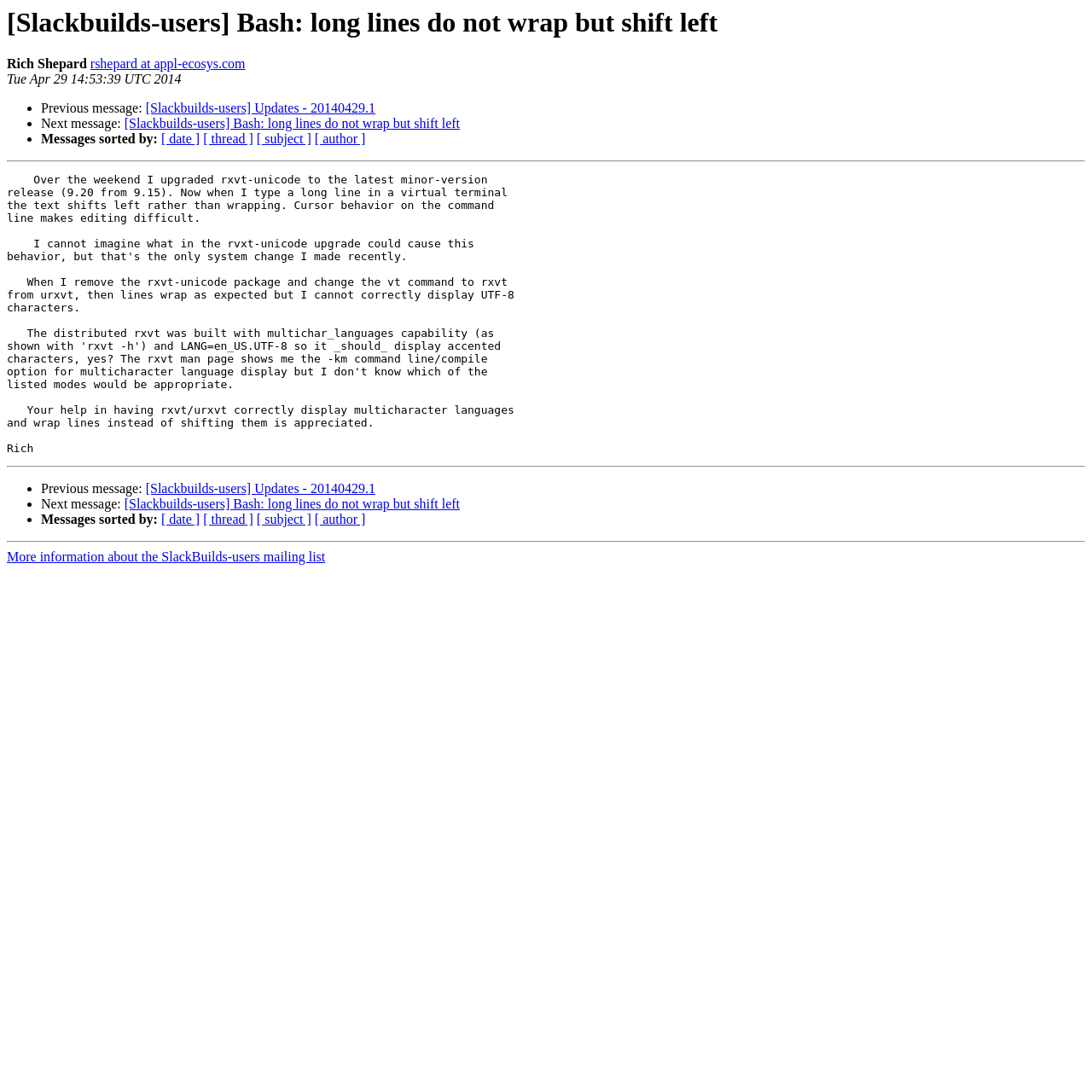What is the sender's email address?
From the details in the image, answer the question comprehensively.

I found the sender's email address by looking at the link element with the text 'rshepard at appl-ecosys.com' which is located below the sender's name 'Rich Shepard'.